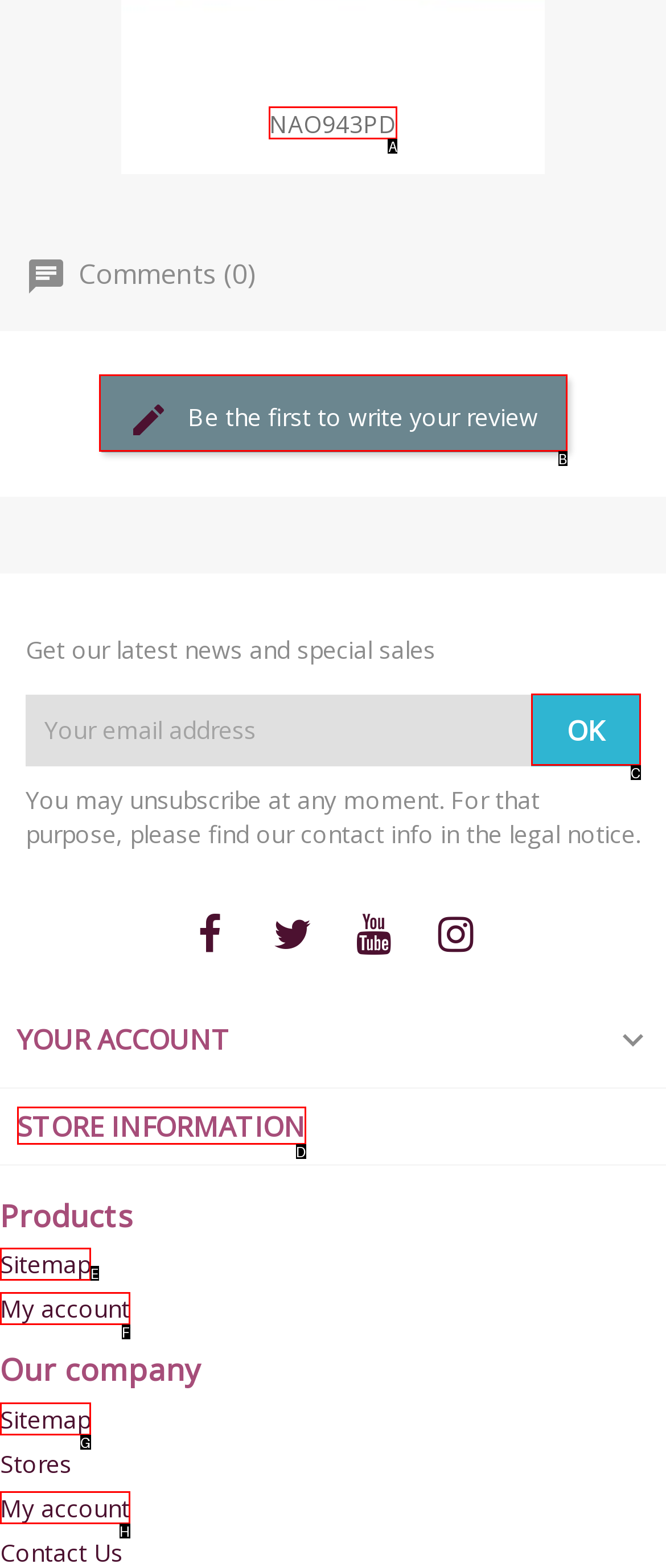Which HTML element matches the description: Store information?
Reply with the letter of the correct choice.

D